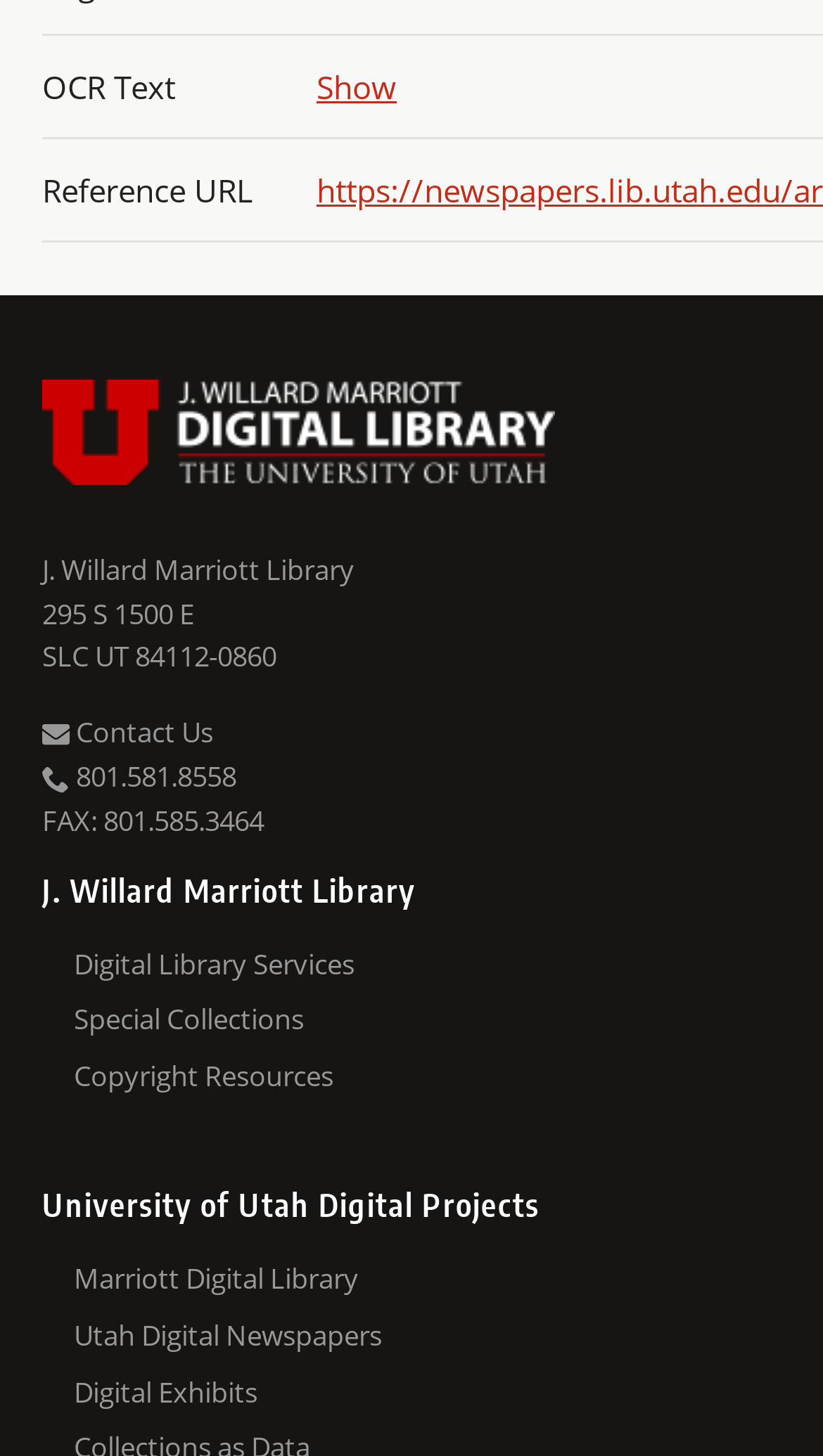Please locate the clickable area by providing the bounding box coordinates to follow this instruction: "visit the Marriott Digital Library".

[0.09, 0.464, 0.949, 0.502]